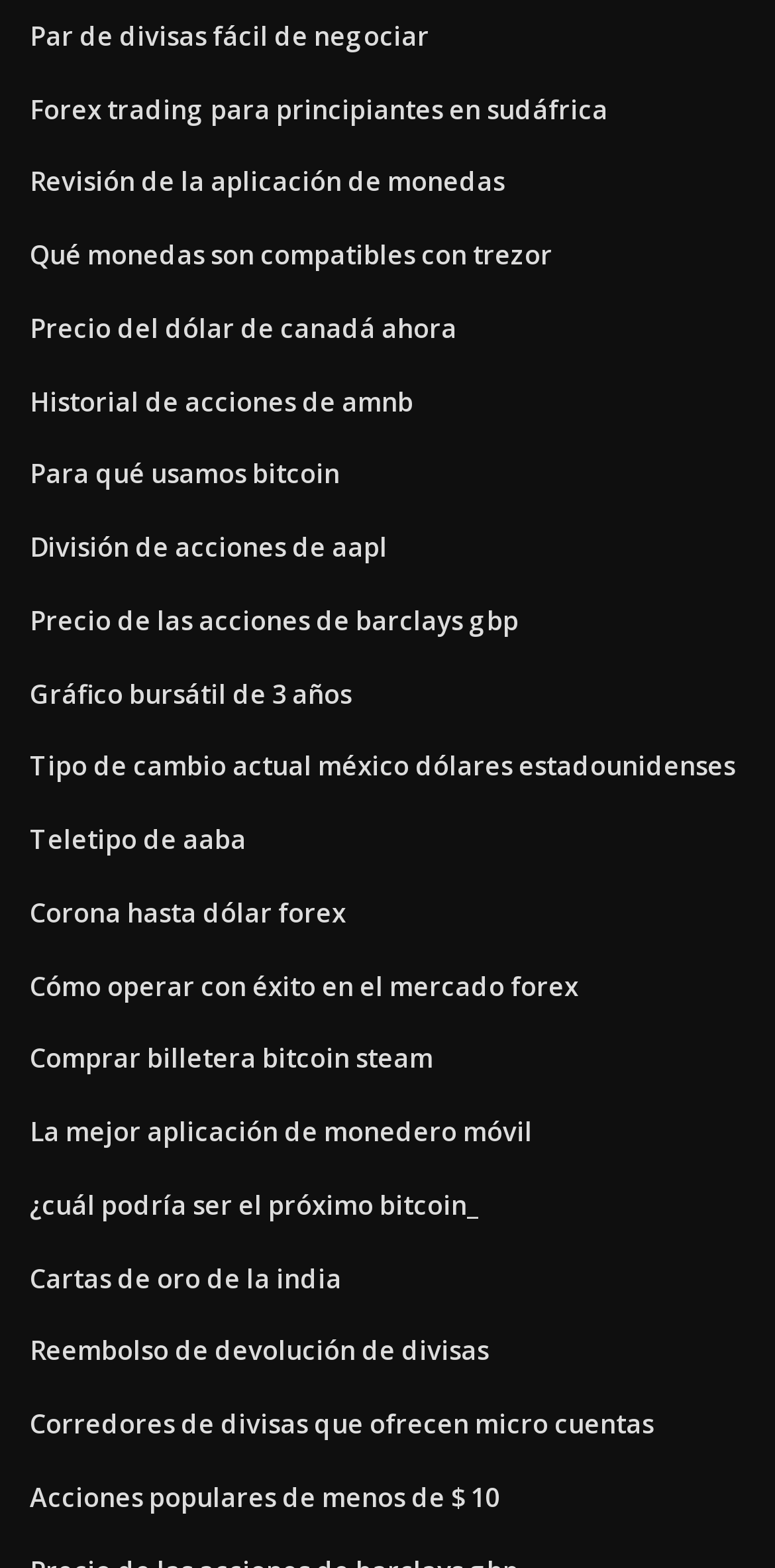Answer the question using only one word or a concise phrase: How many links are on this webpage?

29